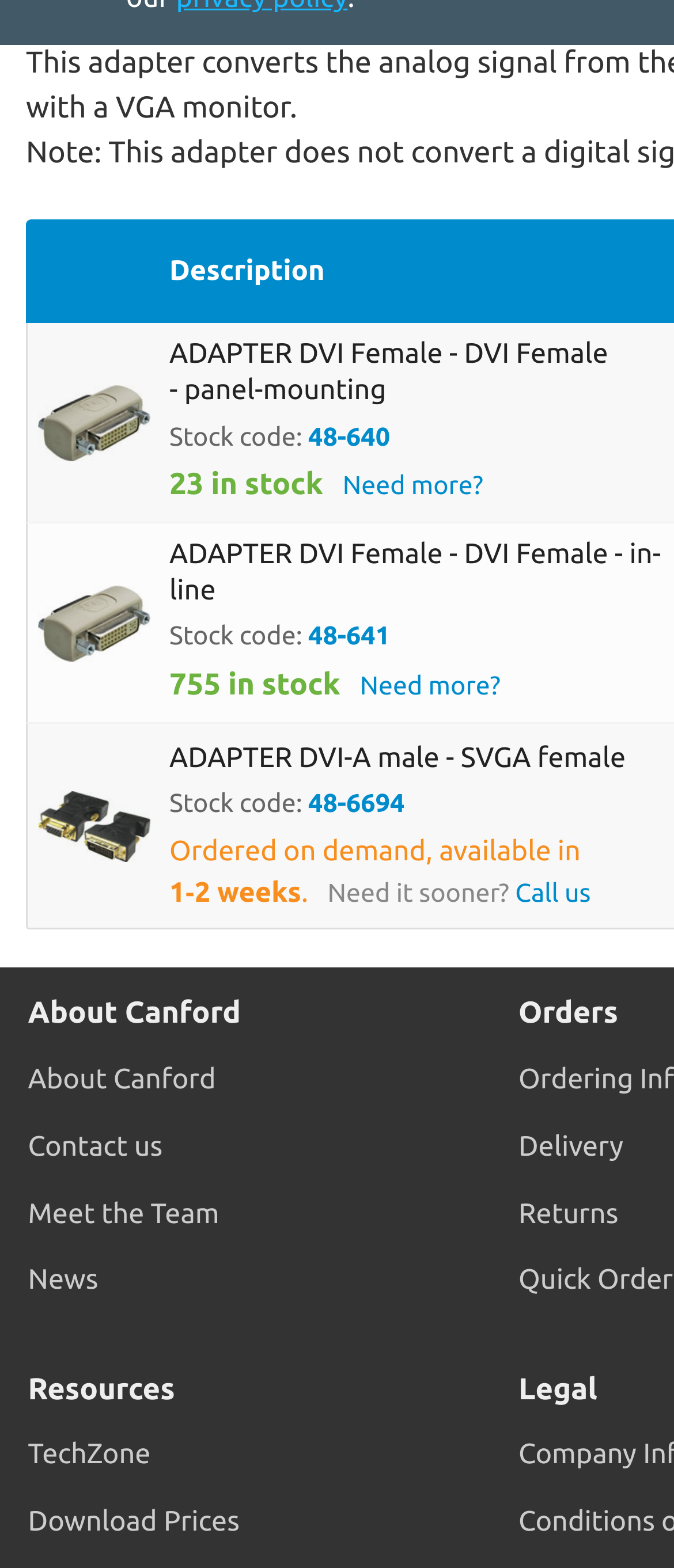Please determine the bounding box coordinates of the section I need to click to accomplish this instruction: "Download prices".

[0.042, 0.95, 0.769, 0.993]